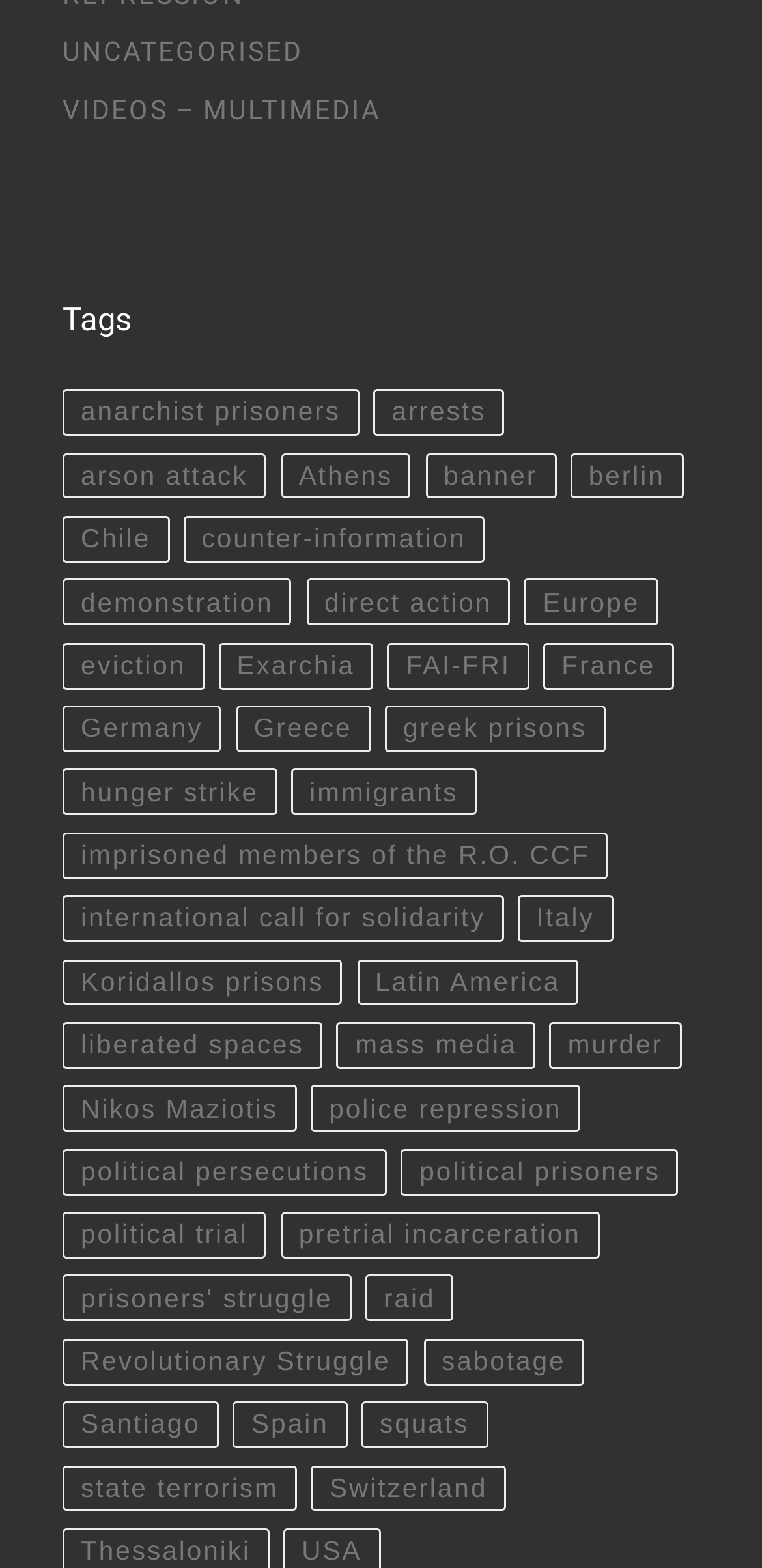Locate the bounding box of the UI element with the following description: "arrests".

[0.49, 0.248, 0.662, 0.278]